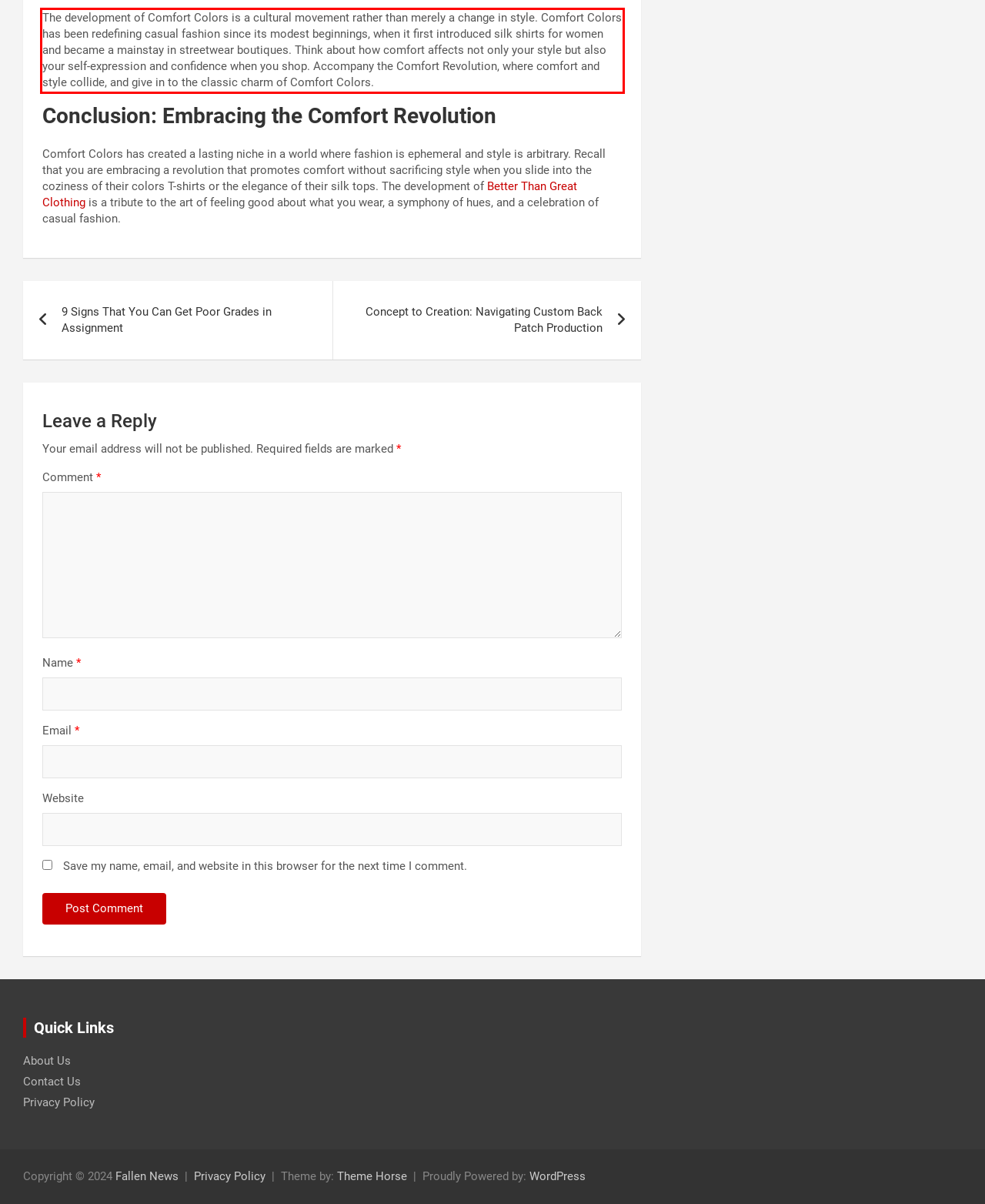Please examine the webpage screenshot containing a red bounding box and use OCR to recognize and output the text inside the red bounding box.

The development of Comfort Colors is a cultural movement rather than merely a change in style. Comfort Colors has been redefining casual fashion since its modest beginnings, when it first introduced silk shirts for women and became a mainstay in streetwear boutiques. Think about how comfort affects not only your style but also your self-expression and confidence when you shop. Accompany the Comfort Revolution, where comfort and style collide, and give in to the classic charm of Comfort Colors.